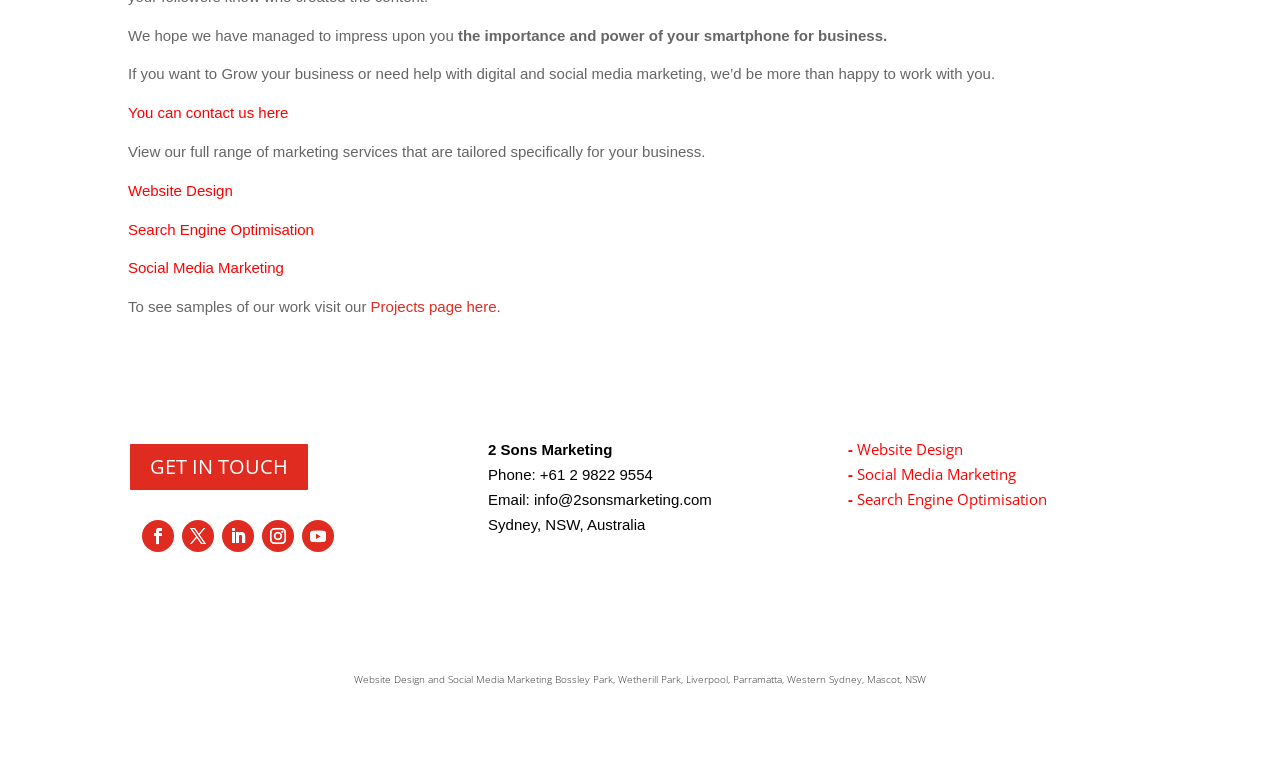Please indicate the bounding box coordinates for the clickable area to complete the following task: "Get in touch". The coordinates should be specified as four float numbers between 0 and 1, i.e., [left, top, right, bottom].

[0.1, 0.583, 0.242, 0.649]